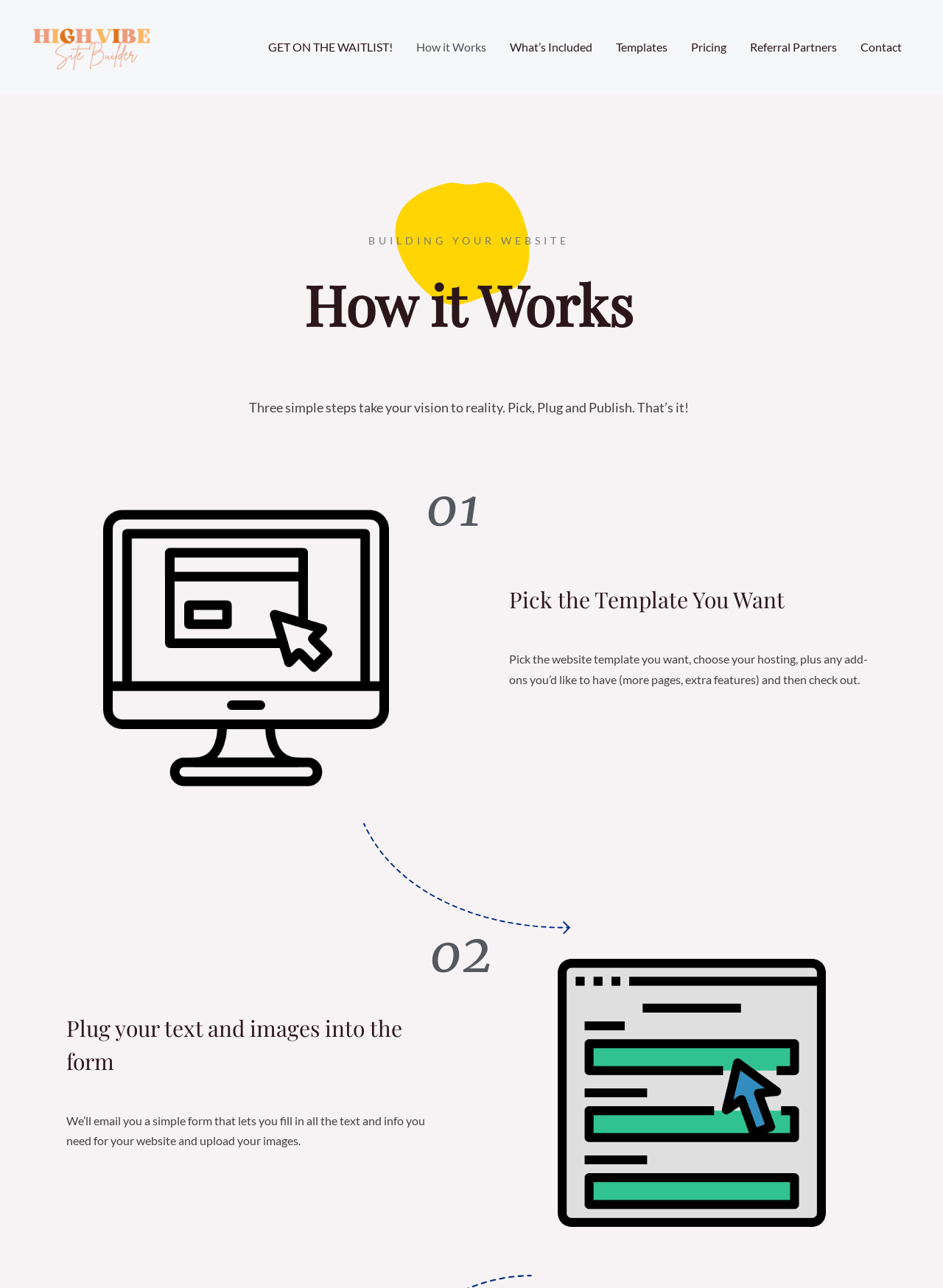Determine the bounding box coordinates of the target area to click to execute the following instruction: "Click on October 2018."

None